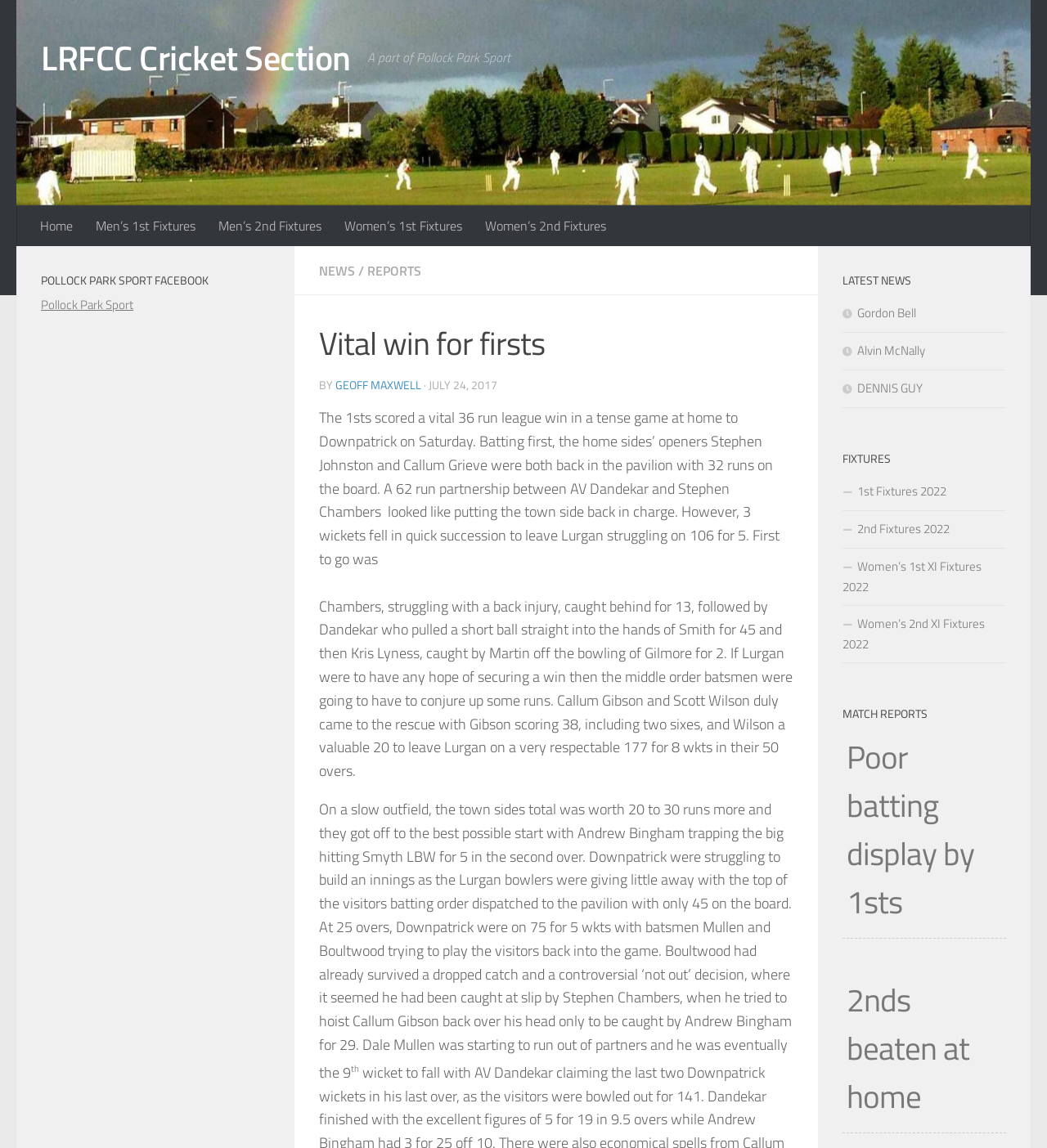Identify the bounding box coordinates for the region of the element that should be clicked to carry out the instruction: "Go to 'MATCH REPORTS'". The bounding box coordinates should be four float numbers between 0 and 1, i.e., [left, top, right, bottom].

[0.805, 0.613, 0.961, 0.631]